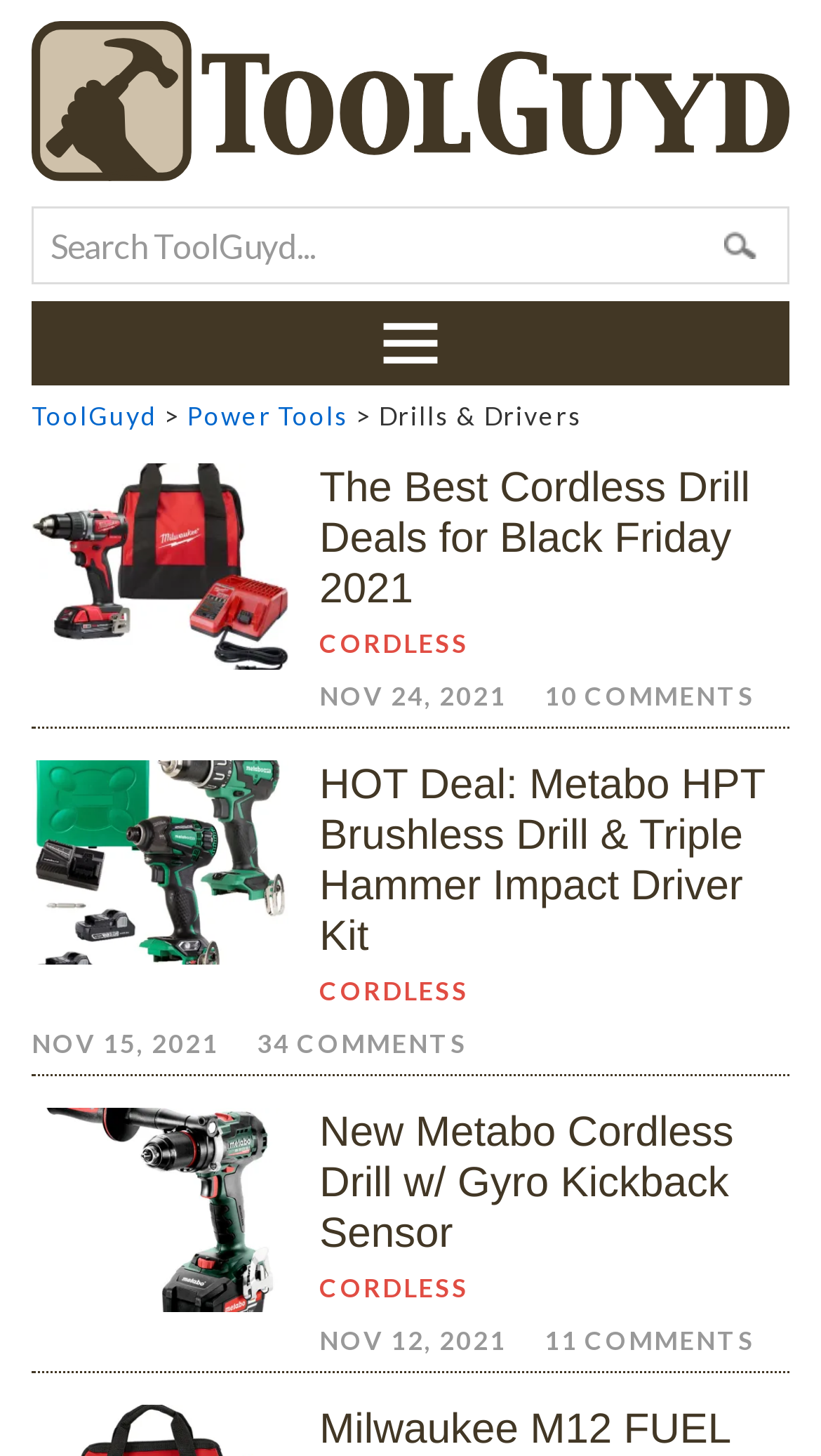What is the date of the most recent article?
Based on the image, answer the question with as much detail as possible.

The date of the most recent article can be found by examining the time element associated with each article. The most recent article is 'The Best Cordless Drill Deals for Black Friday 2021', which has a time element of 'NOV 24, 2021'.